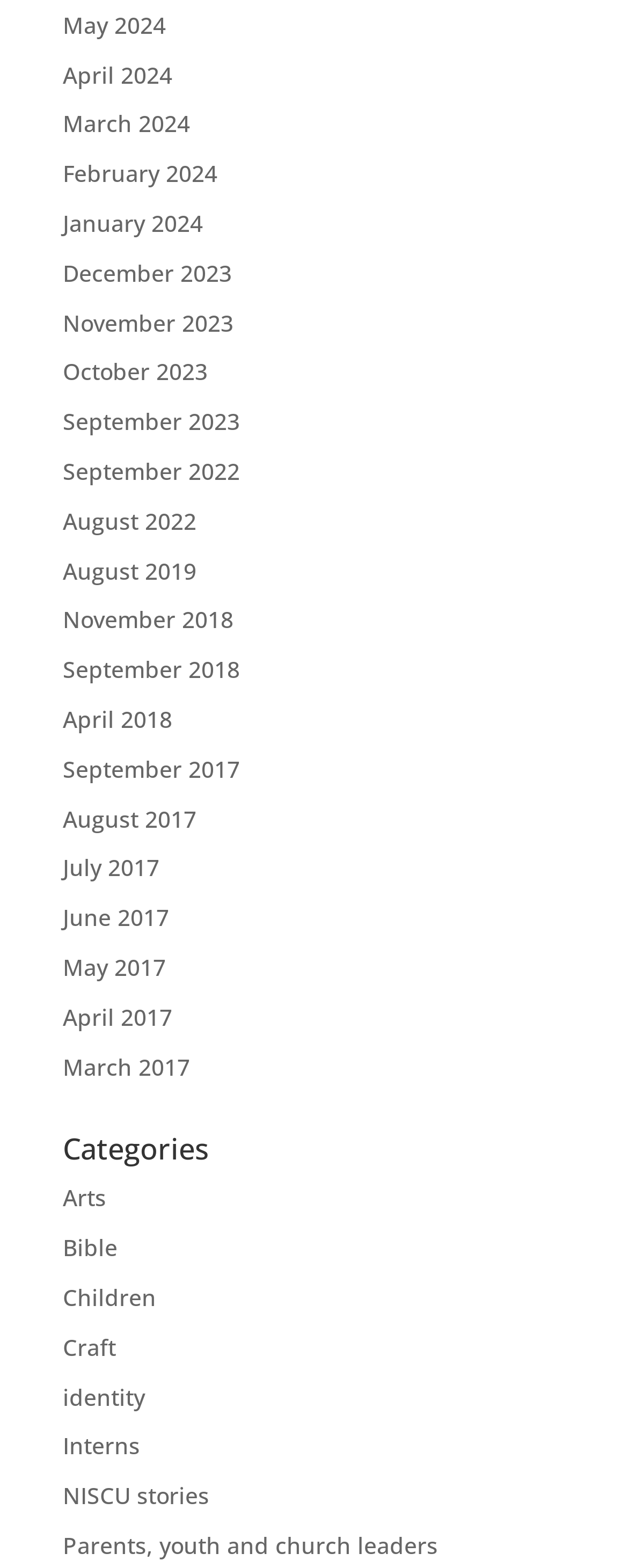What is the longest category name?
Utilize the image to construct a detailed and well-explained answer.

I looked at the links under the 'Categories' heading and found that the longest category name is 'Parents, youth and church leaders'.